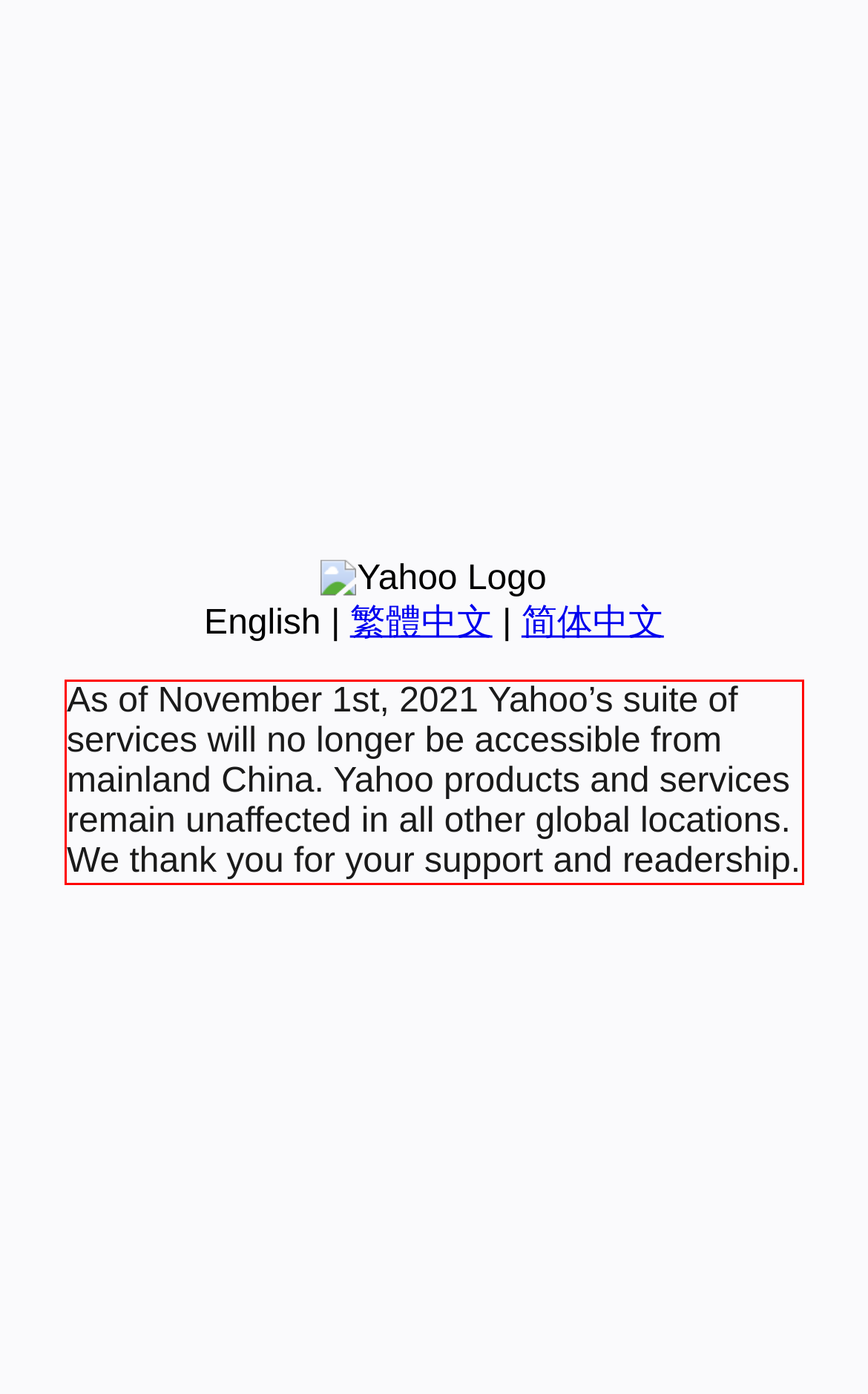You are presented with a screenshot containing a red rectangle. Extract the text found inside this red bounding box.

As of November 1st, 2021 Yahoo’s suite of services will no longer be accessible from mainland China. Yahoo products and services remain unaffected in all other global locations. We thank you for your support and readership.